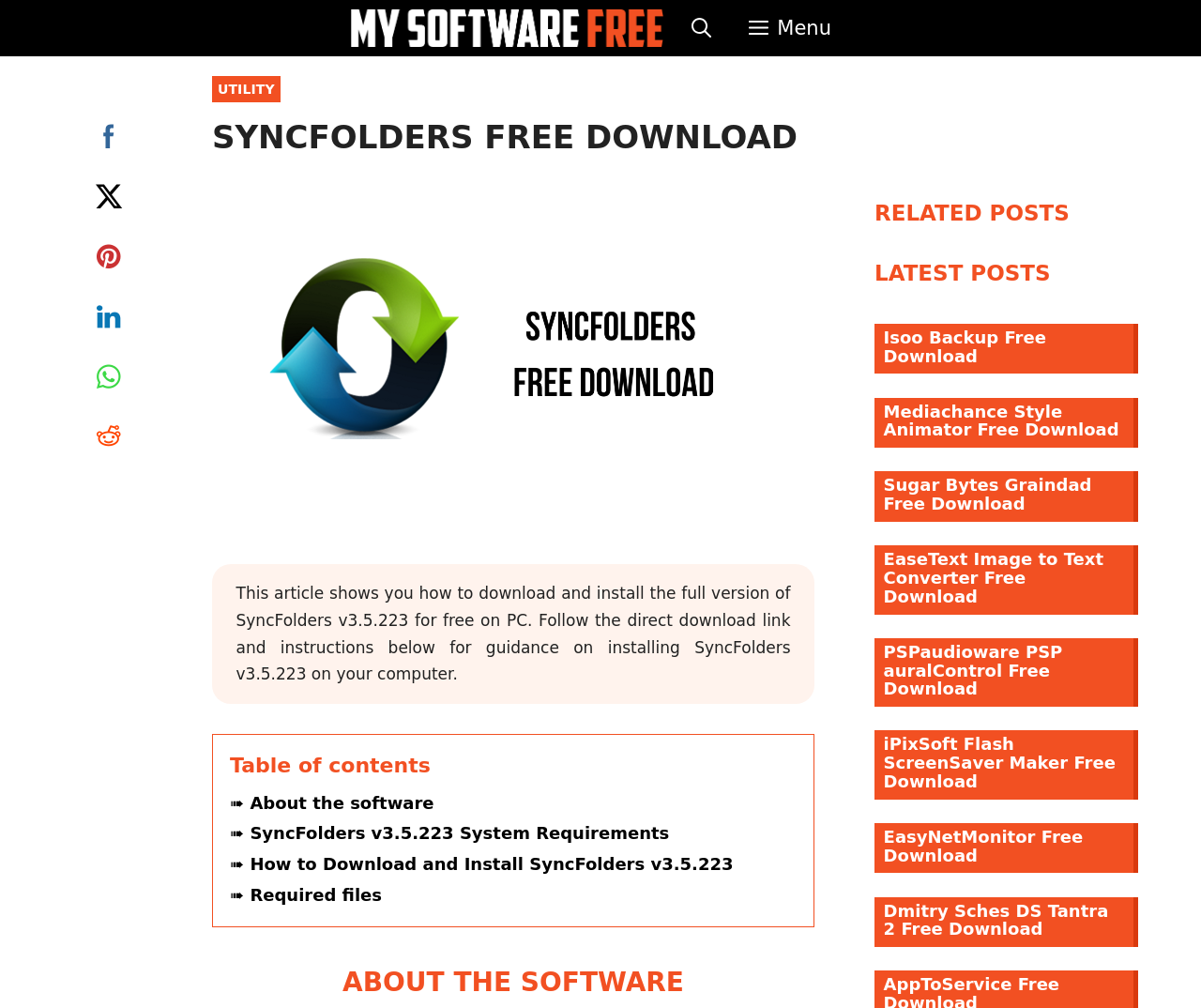Identify the bounding box coordinates of the section to be clicked to complete the task described by the following instruction: "Share on Facebook". The coordinates should be four float numbers between 0 and 1, formatted as [left, top, right, bottom].

[0.071, 0.113, 0.11, 0.159]